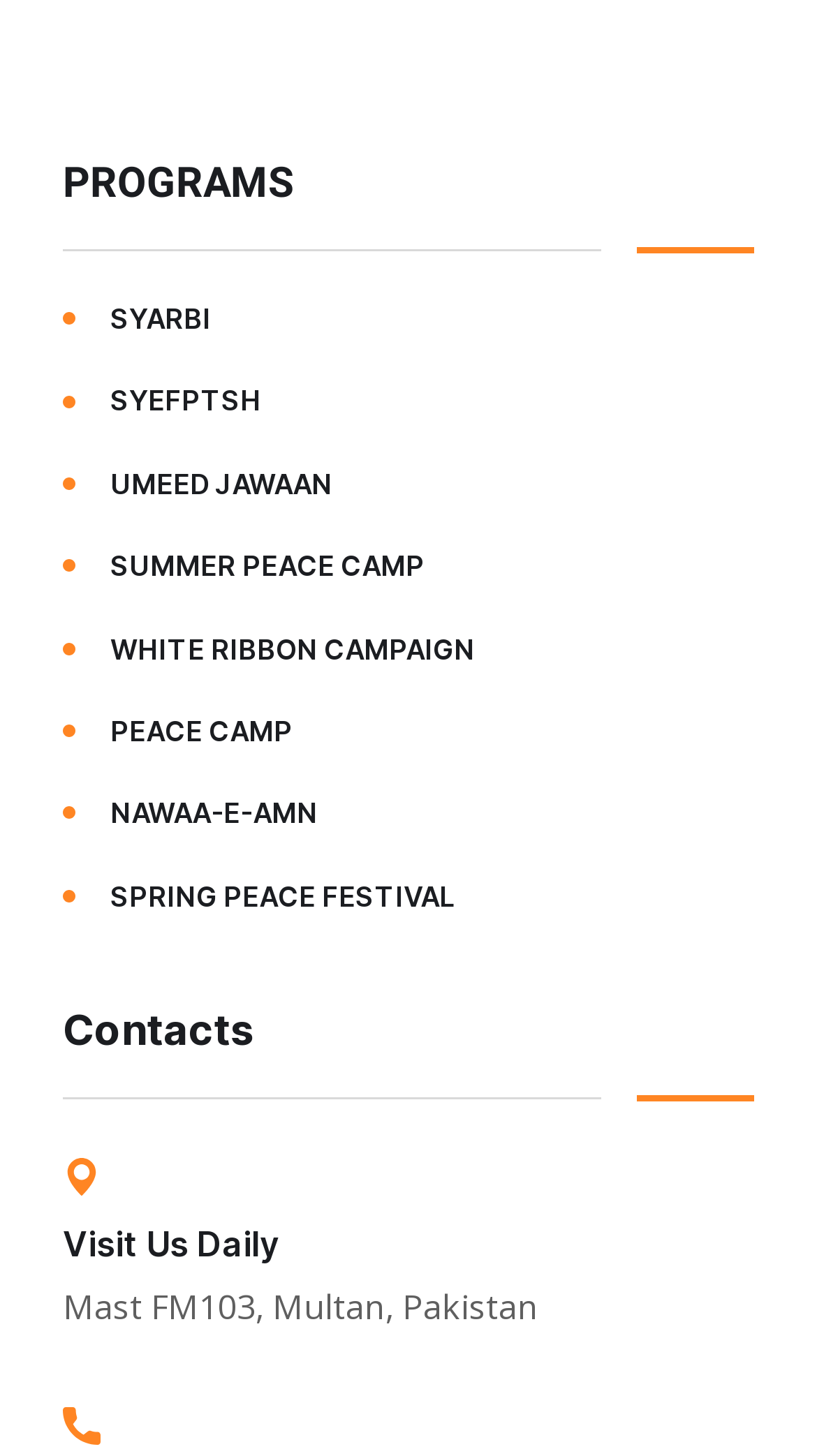Answer the following inquiry with a single word or phrase:
What is the location of the organization?

Multan, Pakistan